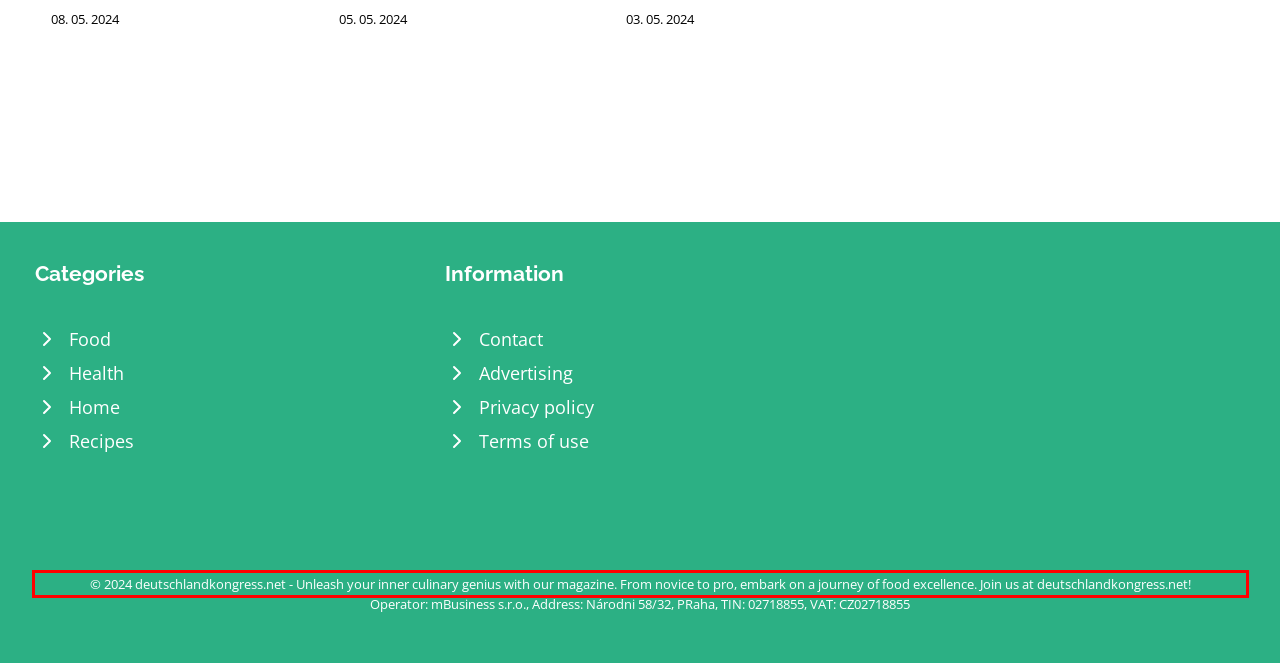Please look at the webpage screenshot and extract the text enclosed by the red bounding box.

© 2024 deutschlandkongress.net - Unleash your inner culinary genius with our magazine. From novice to pro, embark on a journey of food excellence. Join us at deutschlandkongress.net!